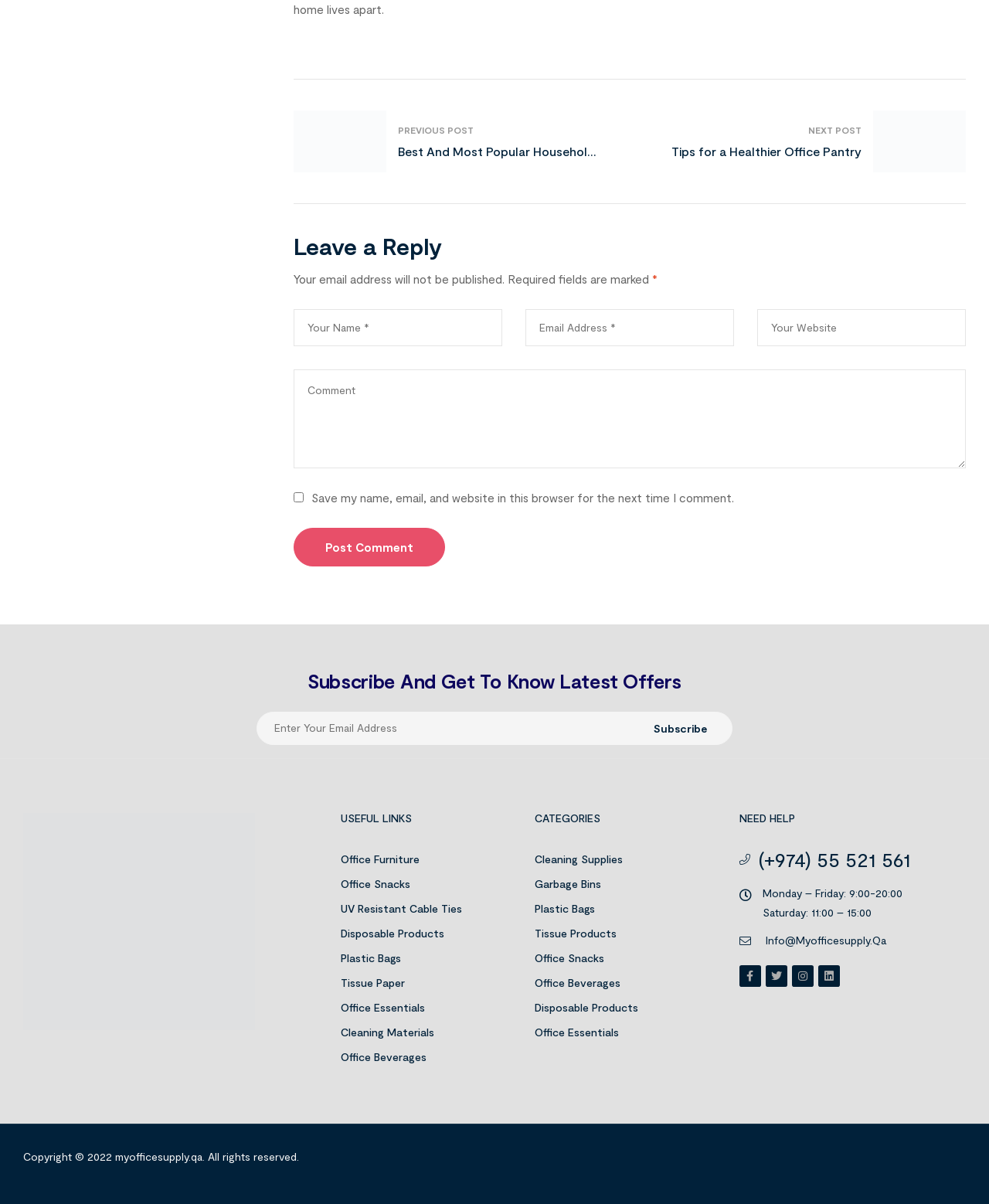Pinpoint the bounding box coordinates of the clickable area needed to execute the instruction: "Contact us through phone". The coordinates should be specified as four float numbers between 0 and 1, i.e., [left, top, right, bottom].

[0.748, 0.703, 0.962, 0.724]